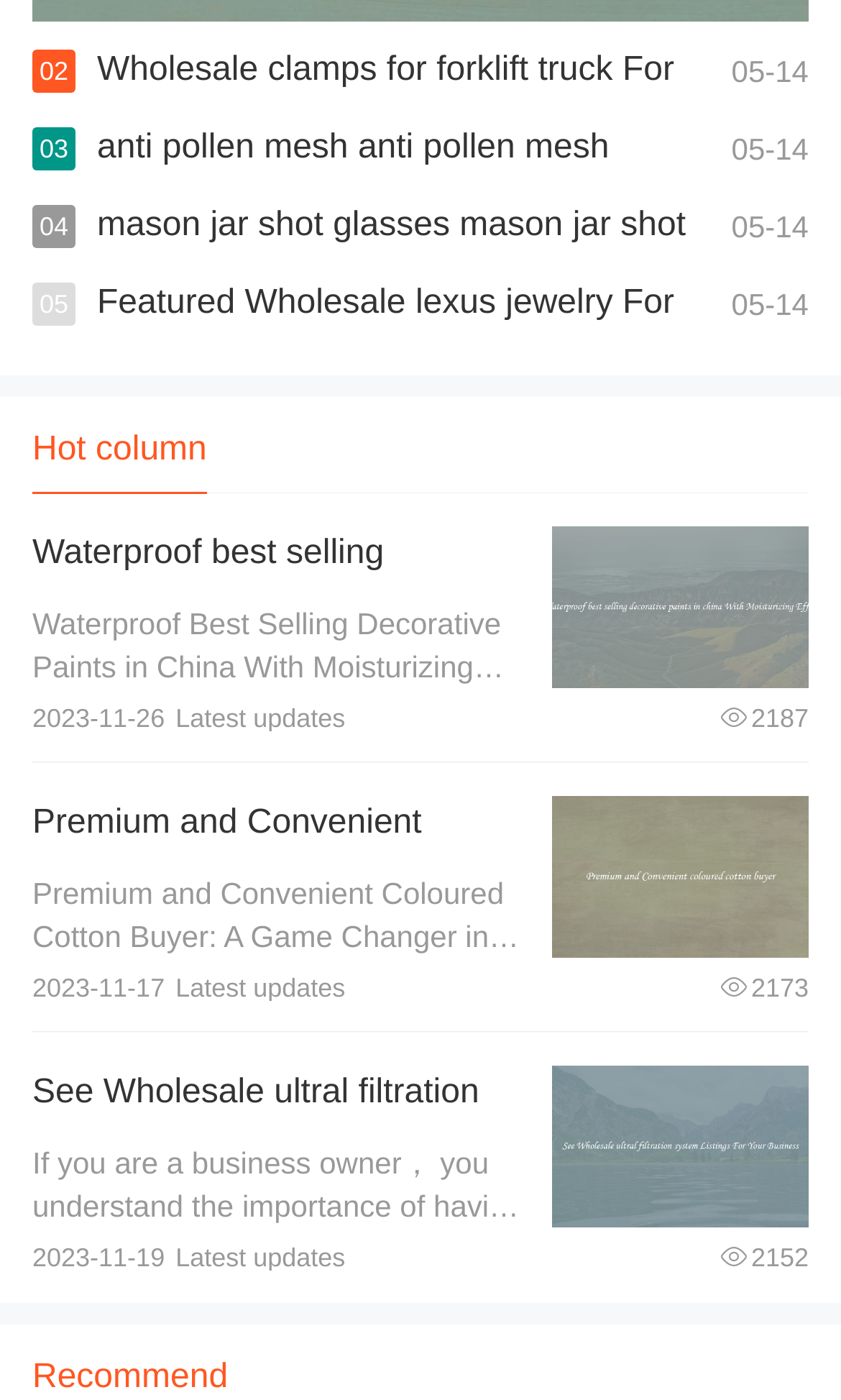What is the date of the latest update?
Carefully analyze the image and provide a thorough answer to the question.

I found the latest update date by looking at the StaticText elements with the 'Latest updates' label. The corresponding date is [399] StaticText '2023-11-26', which is the latest update date.